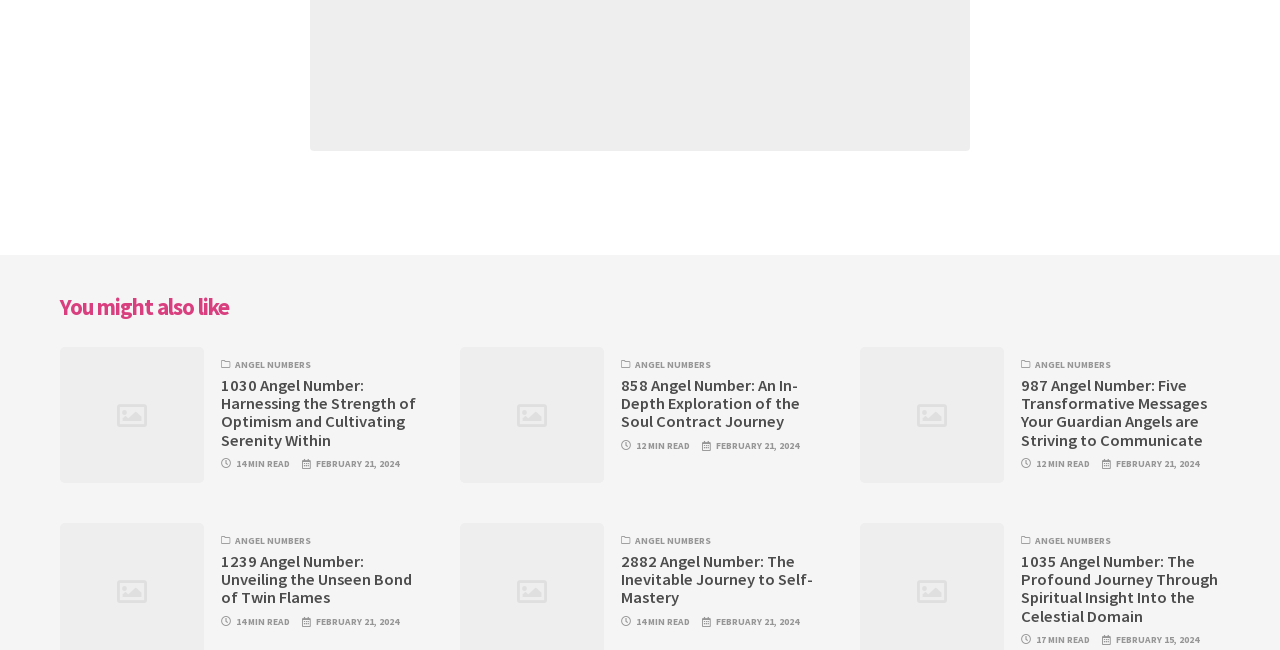What is the common topic of the articles?
Using the image as a reference, deliver a detailed and thorough answer to the question.

By analyzing the headings and links on the webpage, I noticed that all the articles have titles related to angel numbers, such as '1030 Angel Number', '858 Angel Number', and '987 Angel Number'. This suggests that the common topic of the articles is angel numbers.